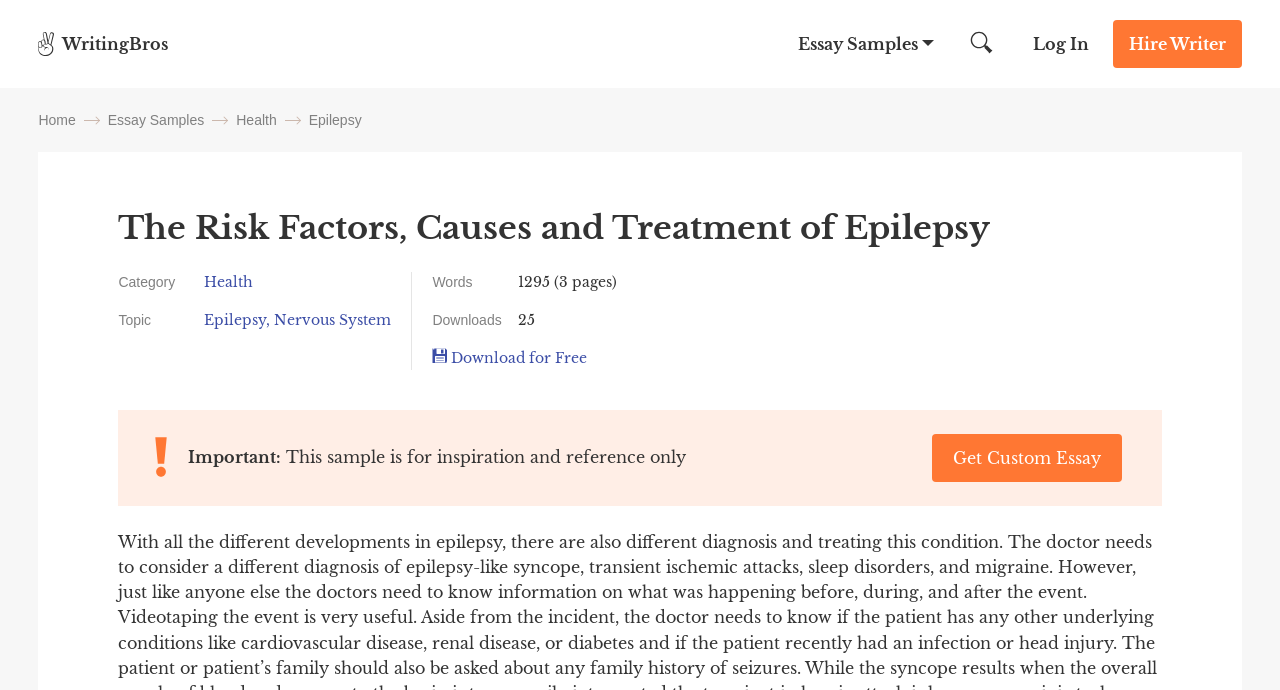What is the purpose of the essay sample?
Answer the question with a detailed explanation, including all necessary information.

I determined the purpose of the essay sample by reading the 'Important:' section, which is located near the bottom of the page. The section states that the sample is 'for inspiration and reference only'.